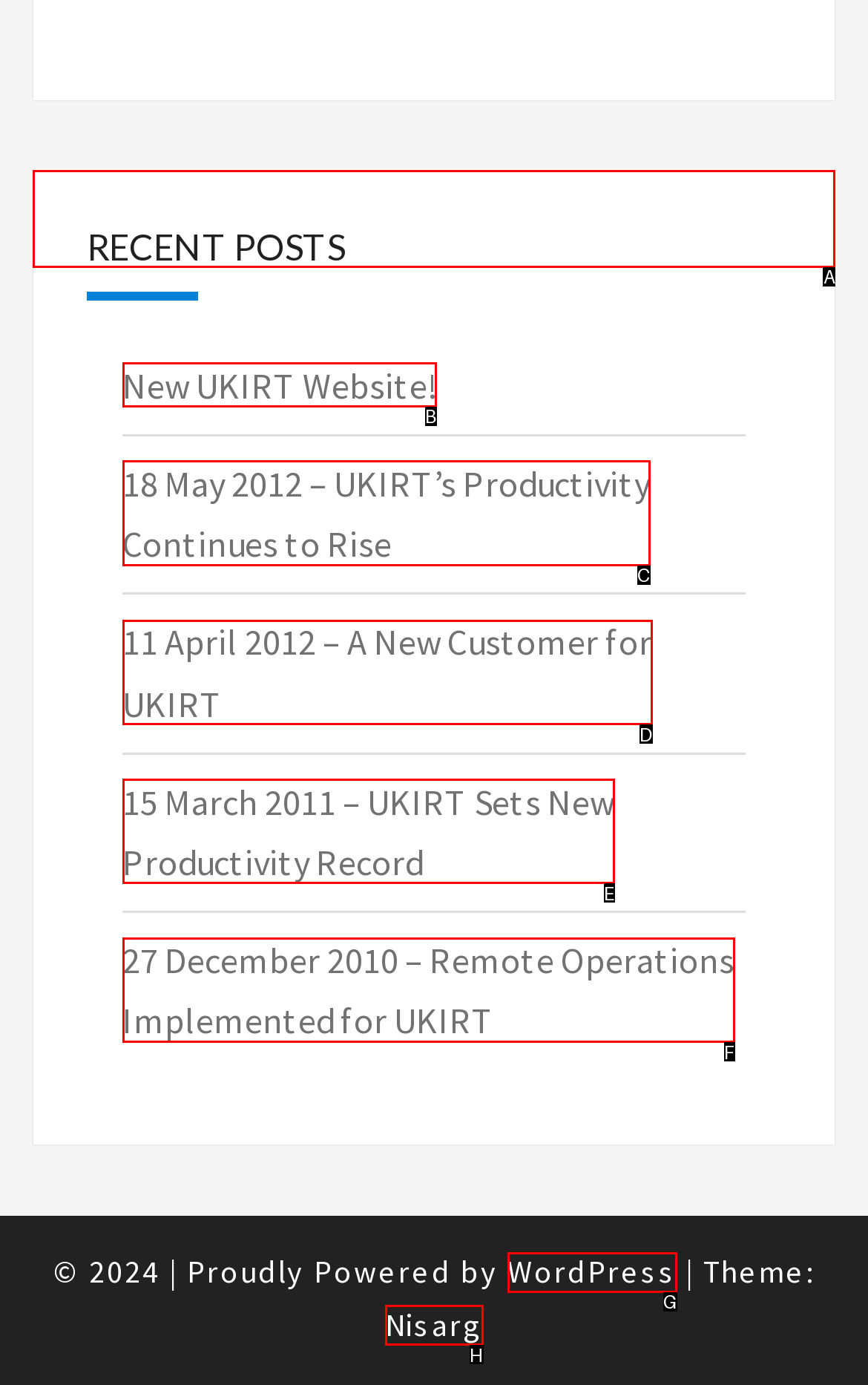Determine which UI element I need to click to achieve the following task: view recent posts Provide your answer as the letter of the selected option.

A